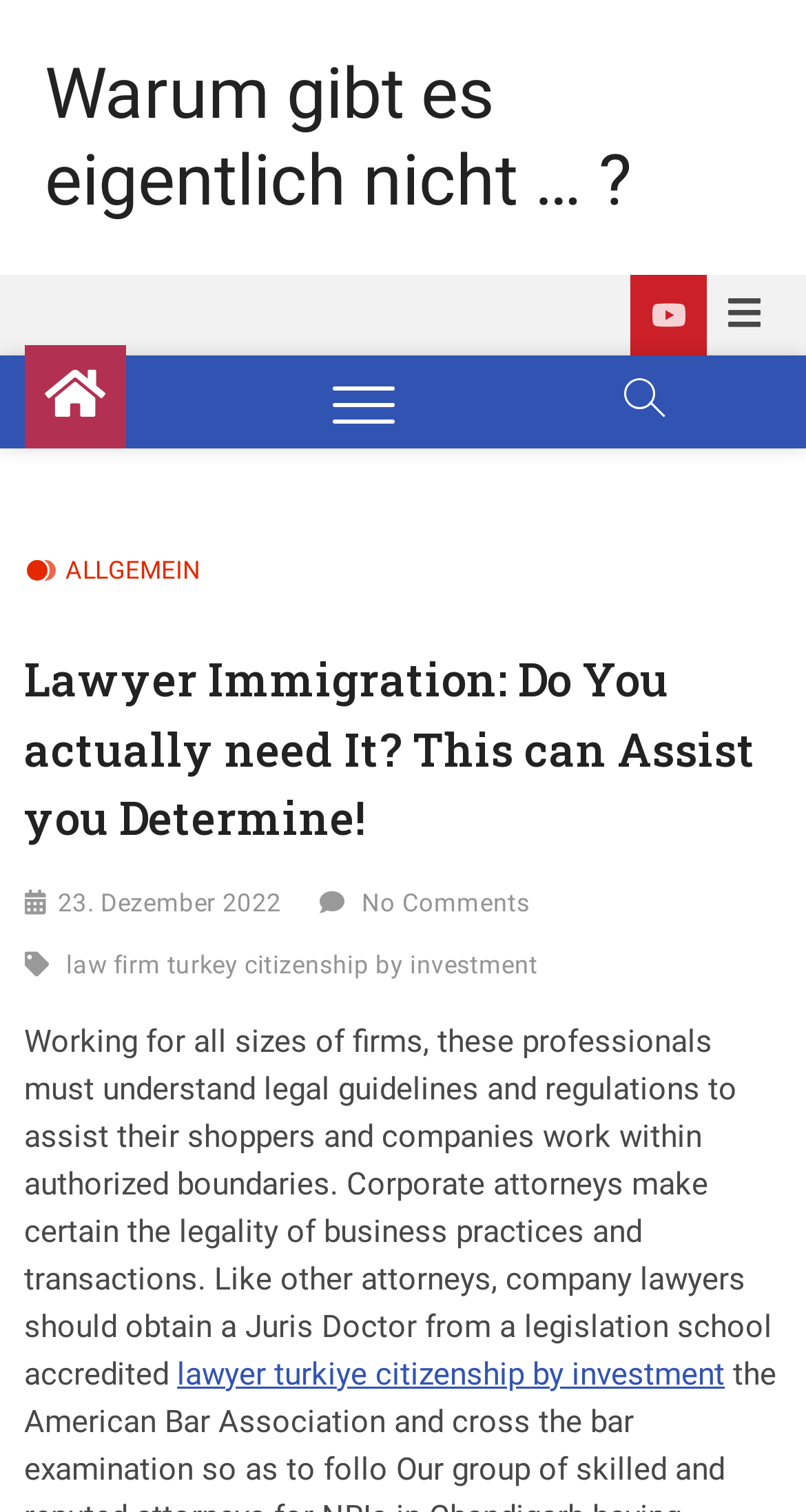Please provide a one-word or short phrase answer to the question:
What is the education requirement for corporate lawyers?

Juris Doctor